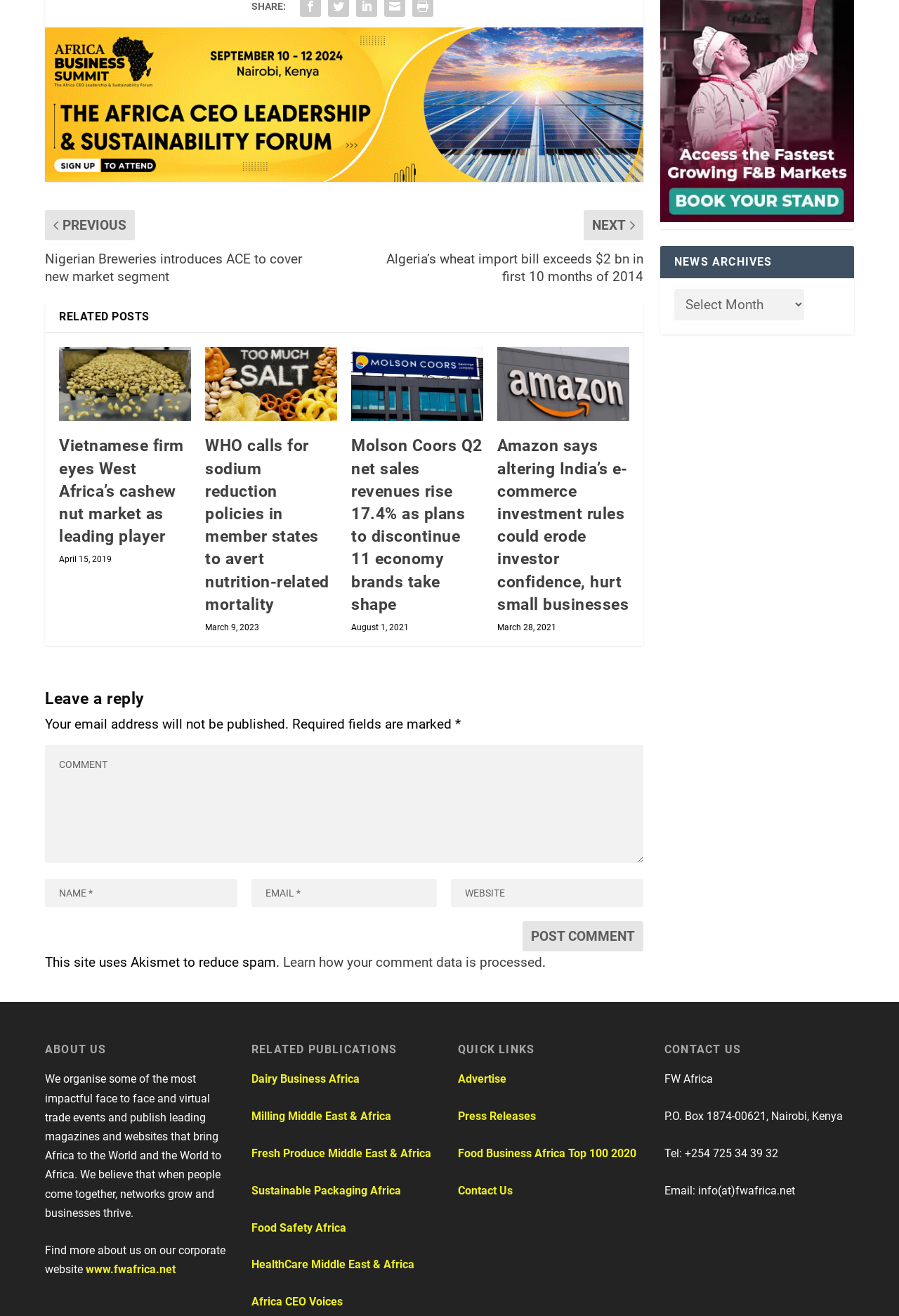Indicate the bounding box coordinates of the element that must be clicked to execute the instruction: "Post a comment". The coordinates should be given as four float numbers between 0 and 1, i.e., [left, top, right, bottom].

[0.581, 0.714, 0.716, 0.737]